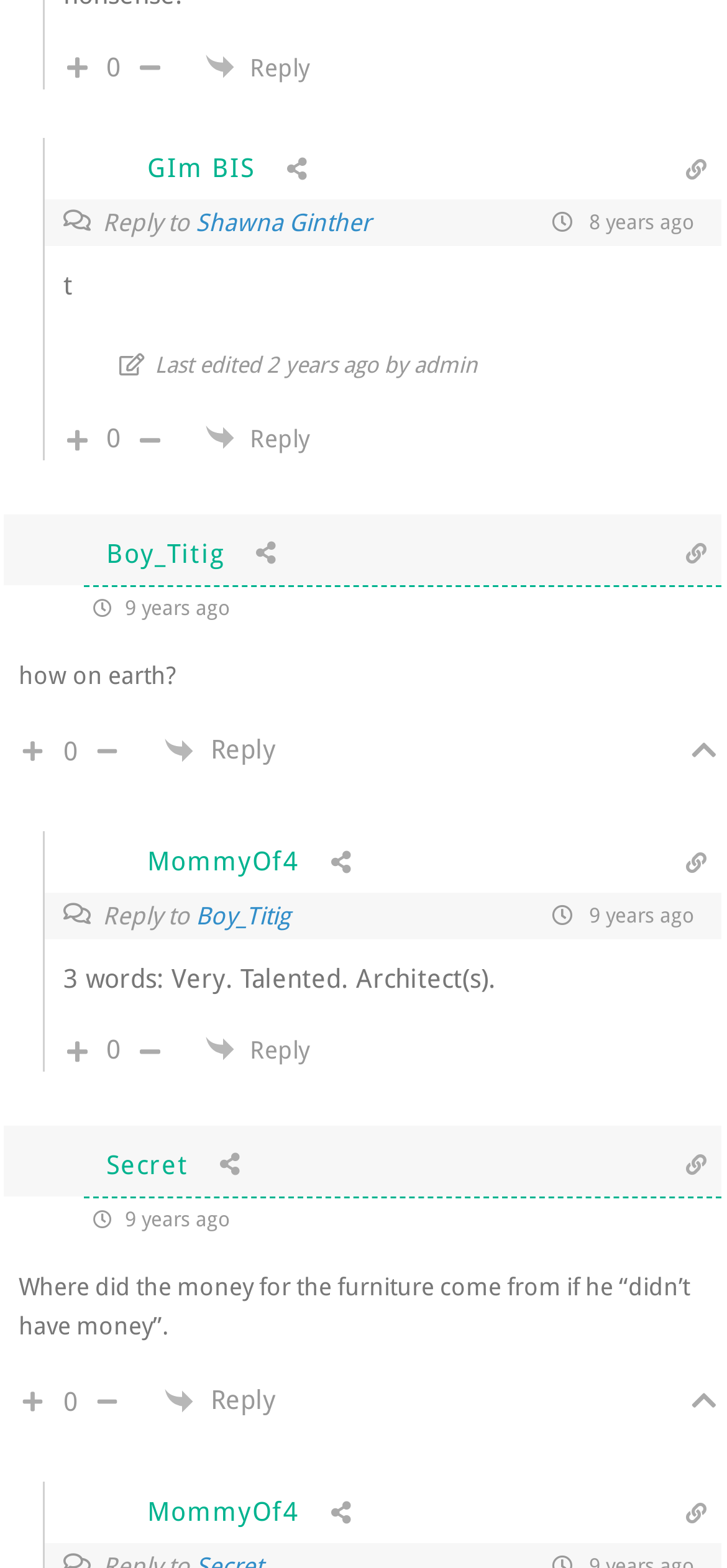Bounding box coordinates are specified in the format (top-left x, top-left y, bottom-right x, bottom-right y). All values are floating point numbers bounded between 0 and 1. Please provide the bounding box coordinate of the region this sentence describes: title="Share On Odnoklassniki"

[0.356, 0.691, 0.407, 0.71]